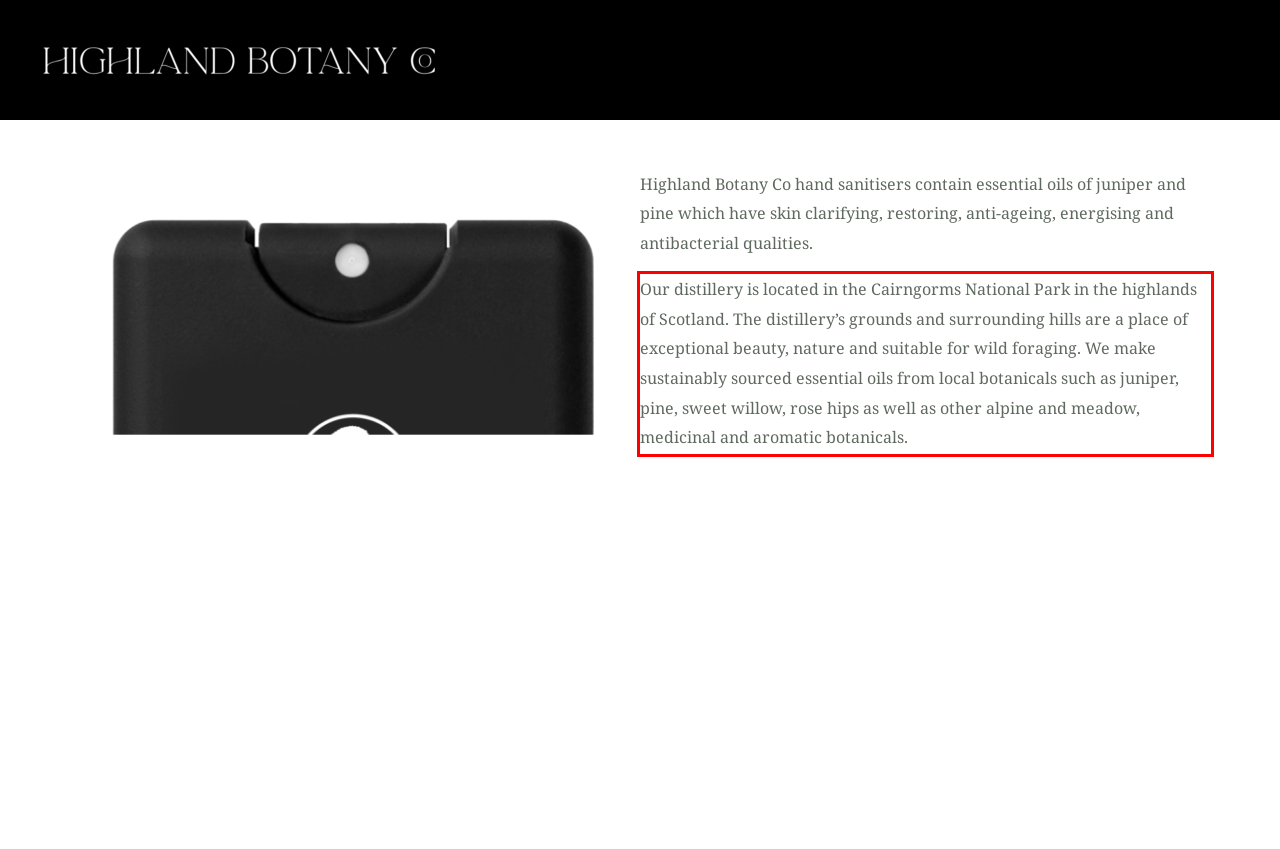Examine the webpage screenshot and use OCR to obtain the text inside the red bounding box.

Our distillery is located in the Cairngorms National Park in the highlands of Scotland. The distillery’s grounds and surrounding hills are a place of exceptional beauty, nature and suitable for wild foraging. We make sustainably sourced essential oils from local botanicals such as juniper, pine, sweet willow, rose hips as well as other alpine and meadow, medicinal and aromatic botanicals.